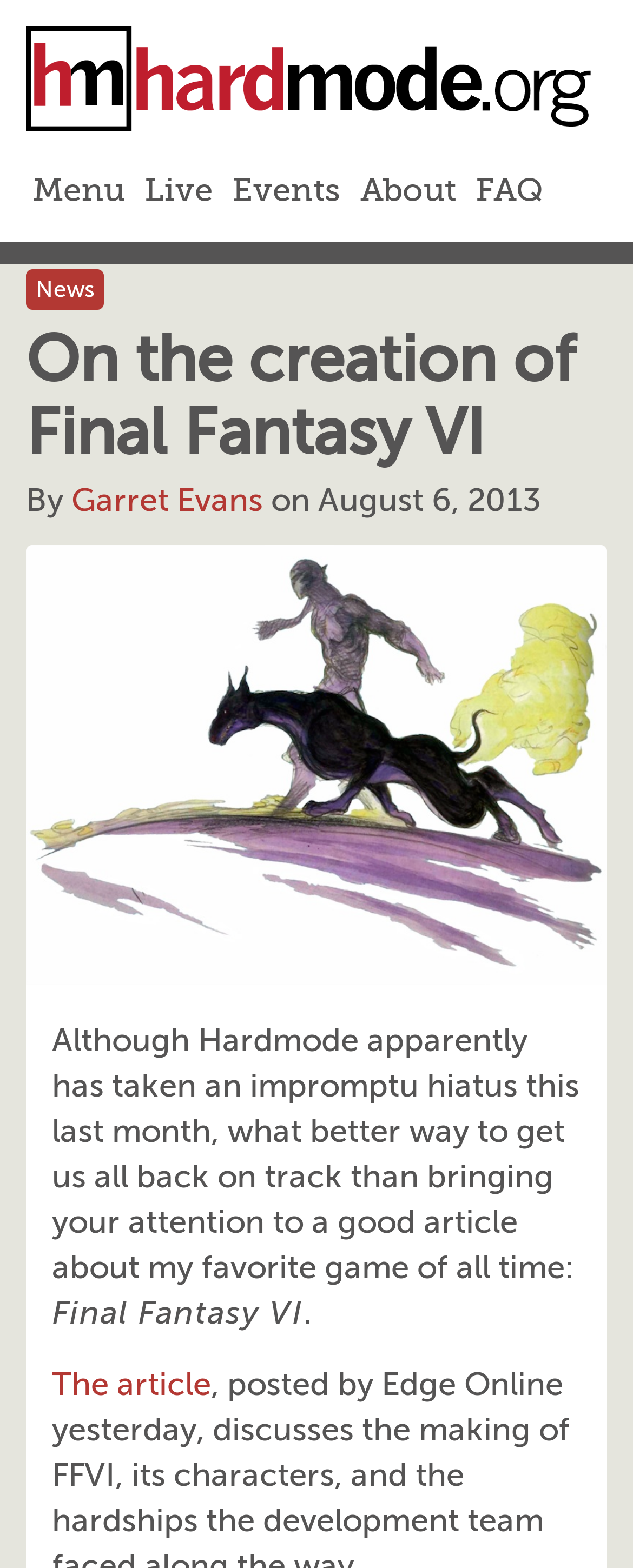Please specify the bounding box coordinates in the format (top-left x, top-left y, bottom-right x, bottom-right y), with all values as floating point numbers between 0 and 1. Identify the bounding box of the UI element described by: The article

[0.082, 0.871, 0.333, 0.895]